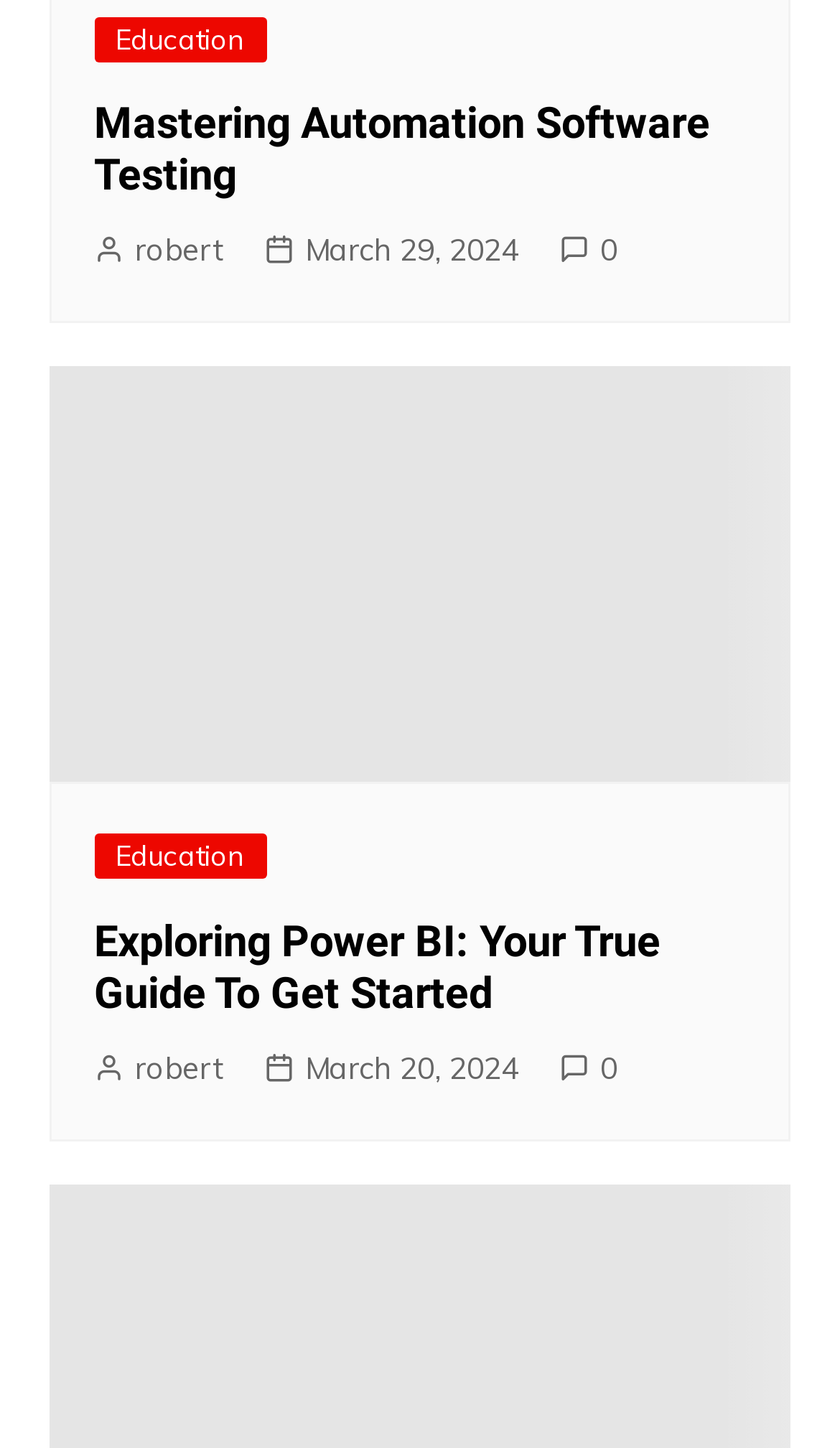Give a one-word or short-phrase answer to the following question: 
What is the date of the second article?

March 20, 2024